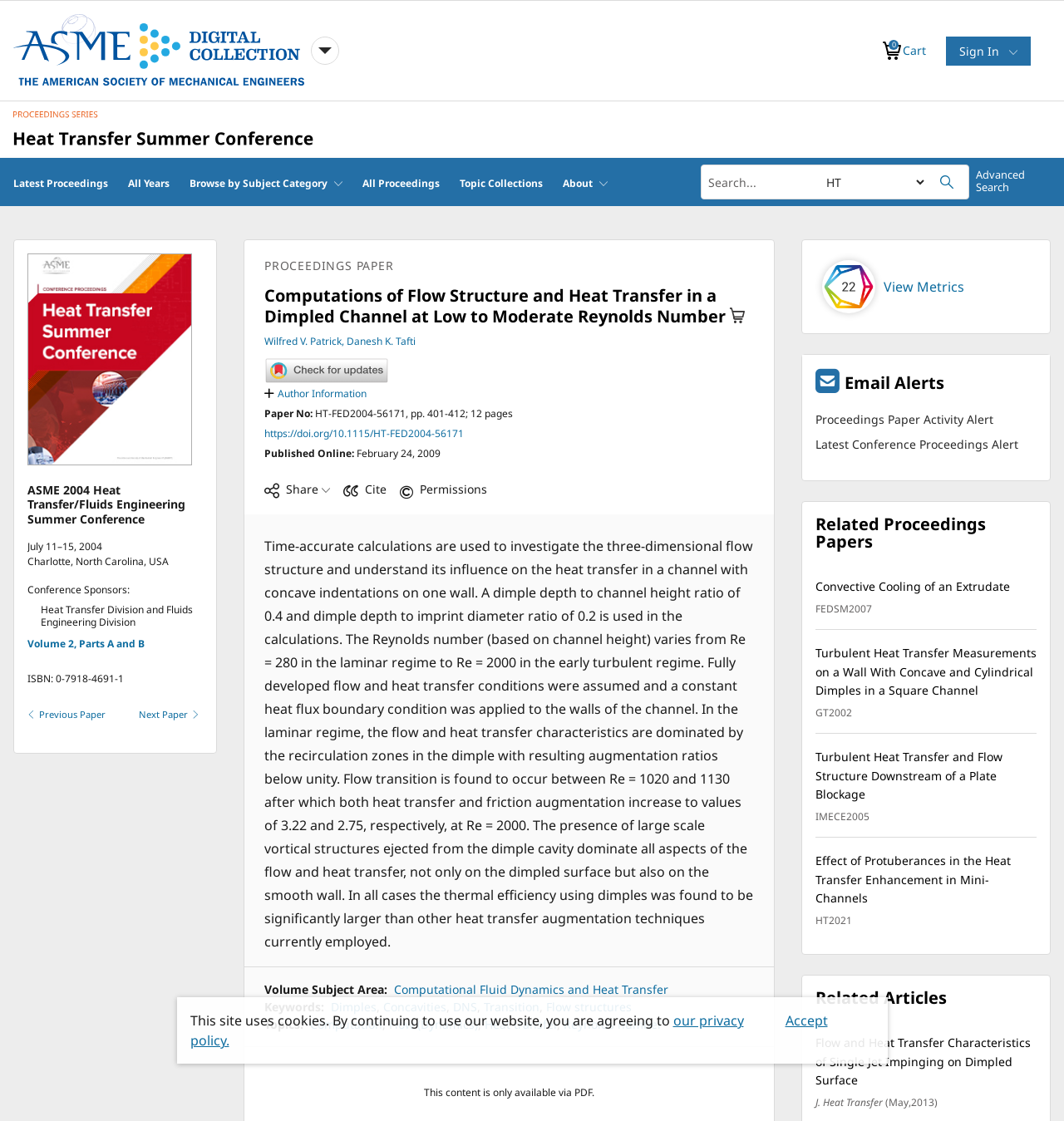What is the DOI of the paper?
Please answer the question with as much detail as possible using the screenshot.

I found the answer by looking at the link element that says 'https://doi.org/10.1115/HT-FED2004-56171' which is located below the paper title and above the abstract.